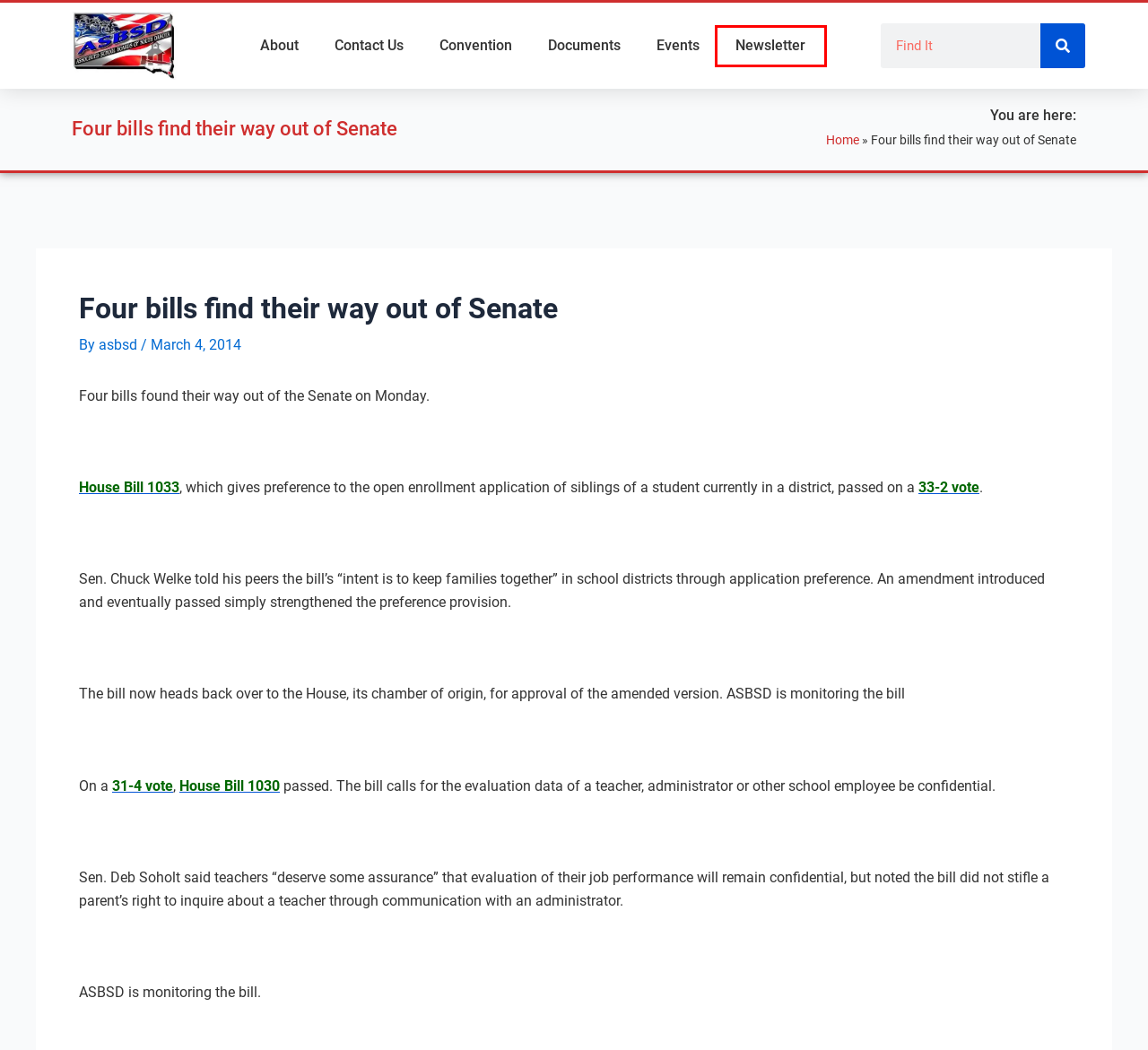You have been given a screenshot of a webpage, where a red bounding box surrounds a UI element. Identify the best matching webpage description for the page that loads after the element in the bounding box is clicked. Options include:
A. Contact Us - Associated School Boards of South Dakota
B. Events - Associated School Boards of South Dakota
C. Documents - Associated School Boards of South Dakota
D. ASBSD Newsletter - Associated School Boards of South Dakota
E. asbsd, Author at Associated School Boards of South Dakota
F. ASBSD & SASD 2024 Convention
G. Home - Associated School Boards of South Dakota
H. About - Associated School Boards of South Dakota

D